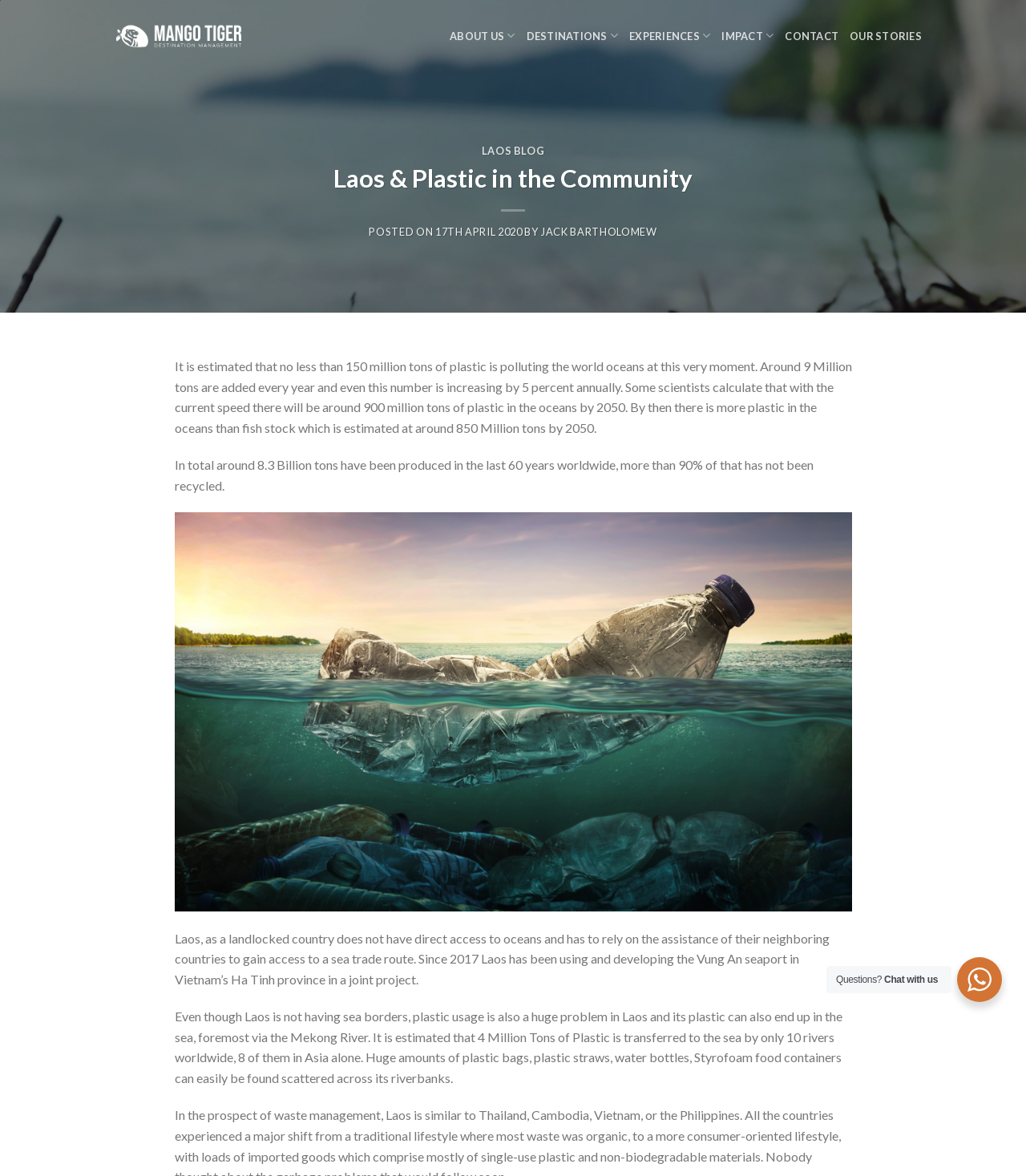Respond with a single word or short phrase to the following question: 
What is the name of the seaport in Vietnam that Laos is using for sea trade?

Vung An